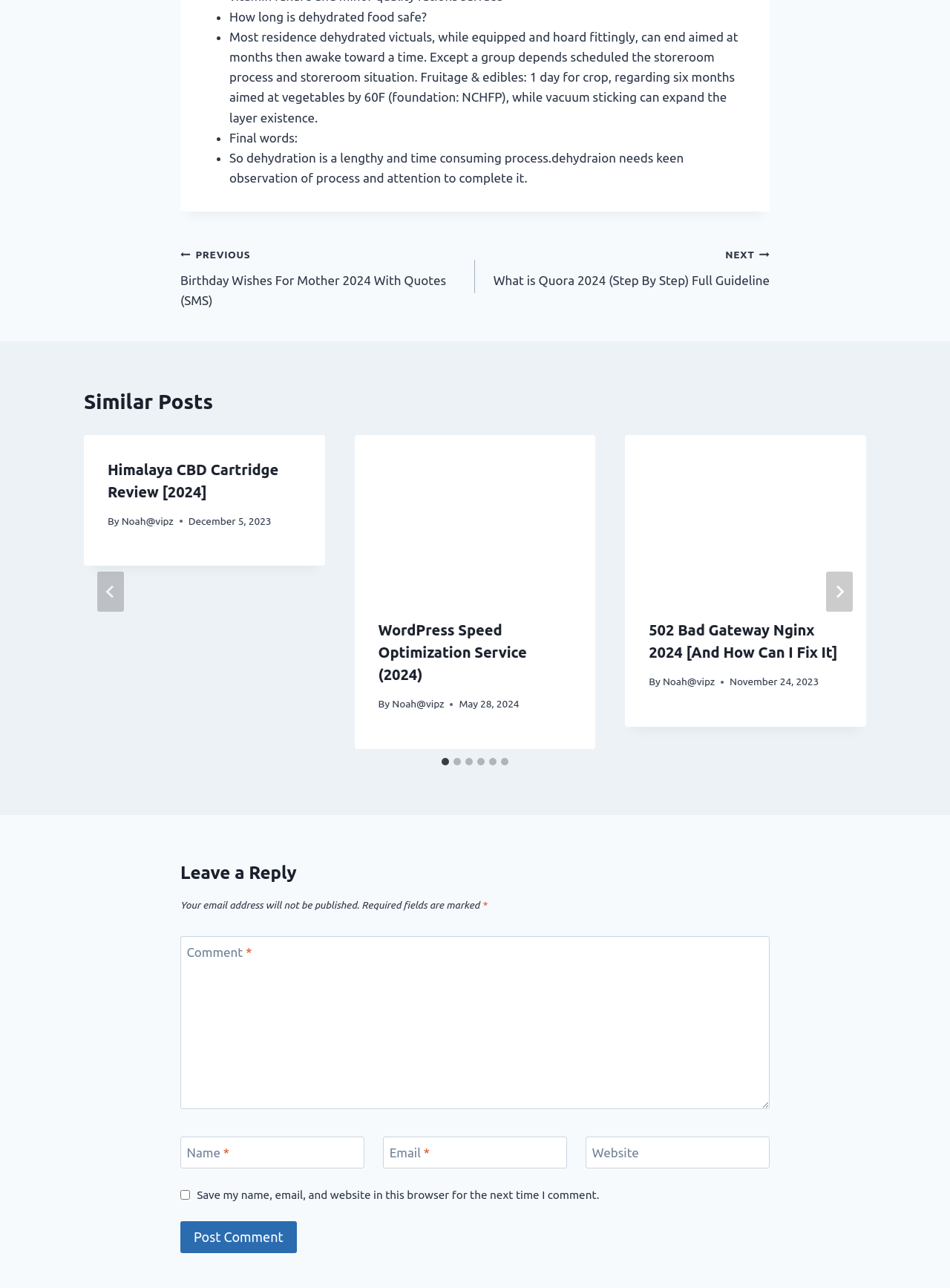Please identify the bounding box coordinates of the area that needs to be clicked to fulfill the following instruction: "Click the 'NEXT' button."

[0.87, 0.444, 0.898, 0.475]